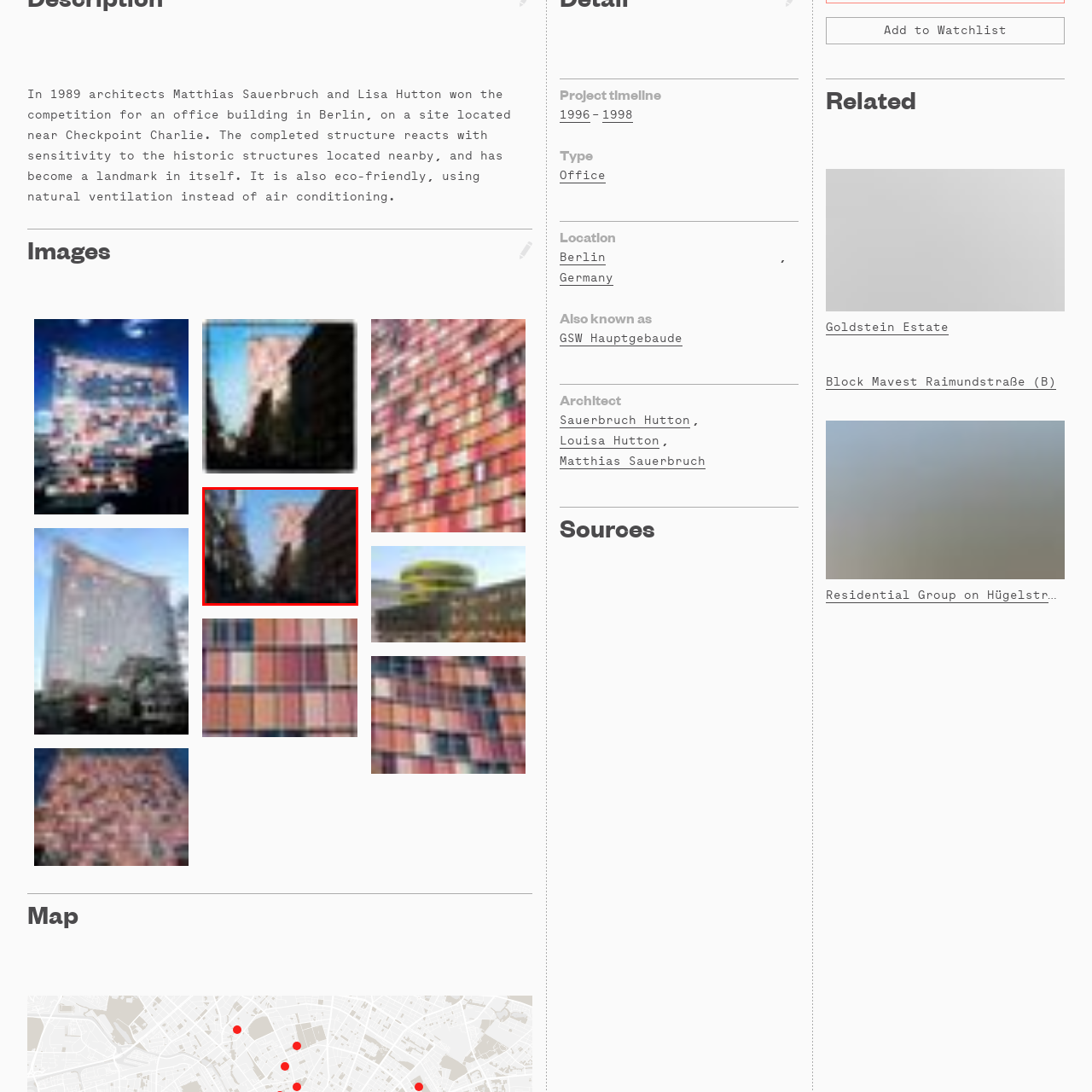Craft an in-depth description of the visual elements captured within the red box.

The image captures a street view in Berlin, showcasing a mix of architectural styles that reflect the city's rich history. In the foreground, a narrow street is flanked by traditional buildings, their facades presenting a blend of old and modern designs. One notable structure features a prominent sign or mural, adding a splash of color against the backdrop of a clear blue sky. This setting is significant, as it is near Checkpoint Charlie, a historic site symbolizing the Cold War division. The area has evolved into a vibrant landmark, illustrating the ongoing transformation of Berlin's urban landscape while honoring its past.